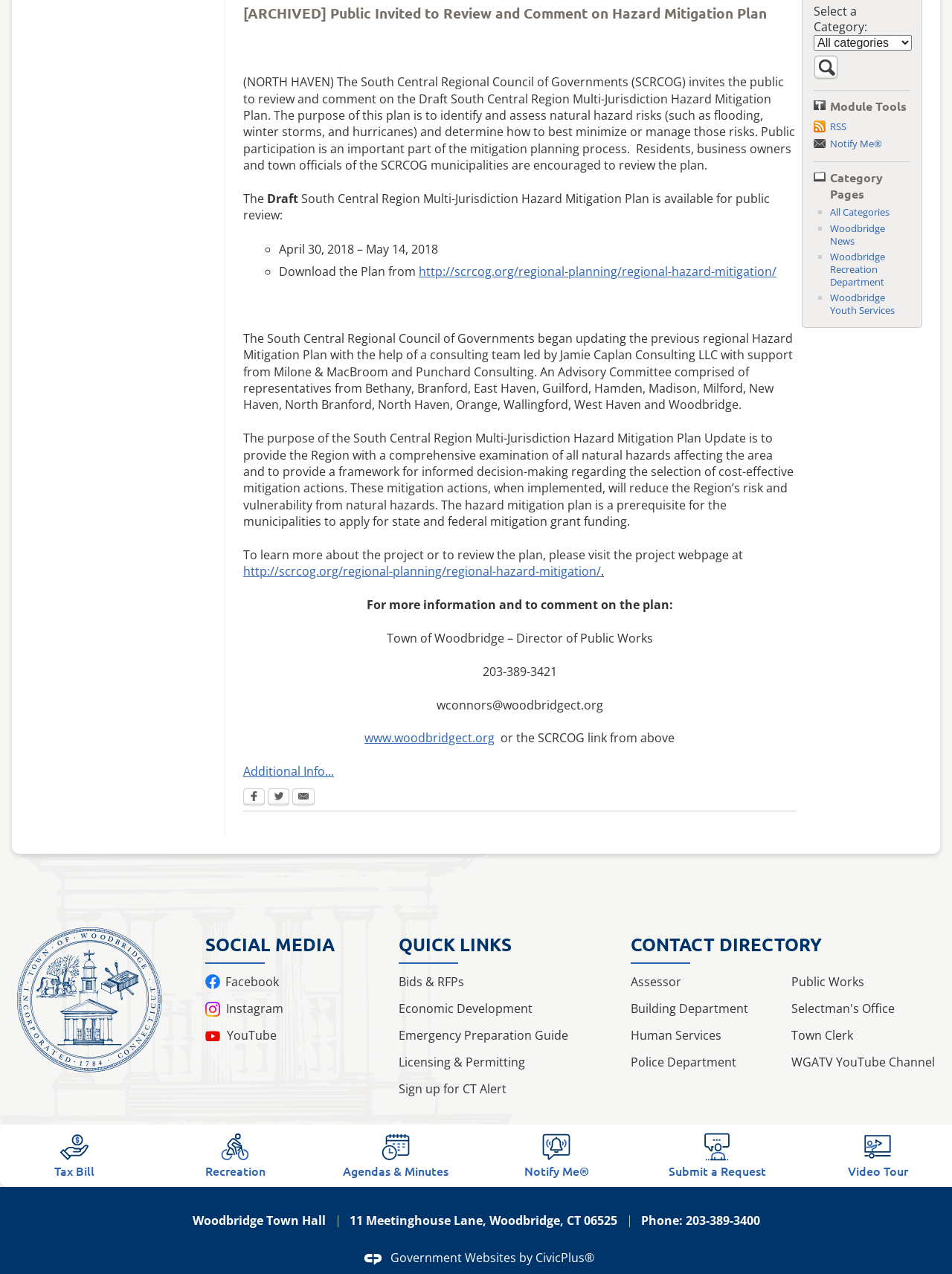Please locate the UI element described by "aria-label="Twitter Opens in new window"" and provide its bounding box coordinates.

[0.281, 0.619, 0.304, 0.634]